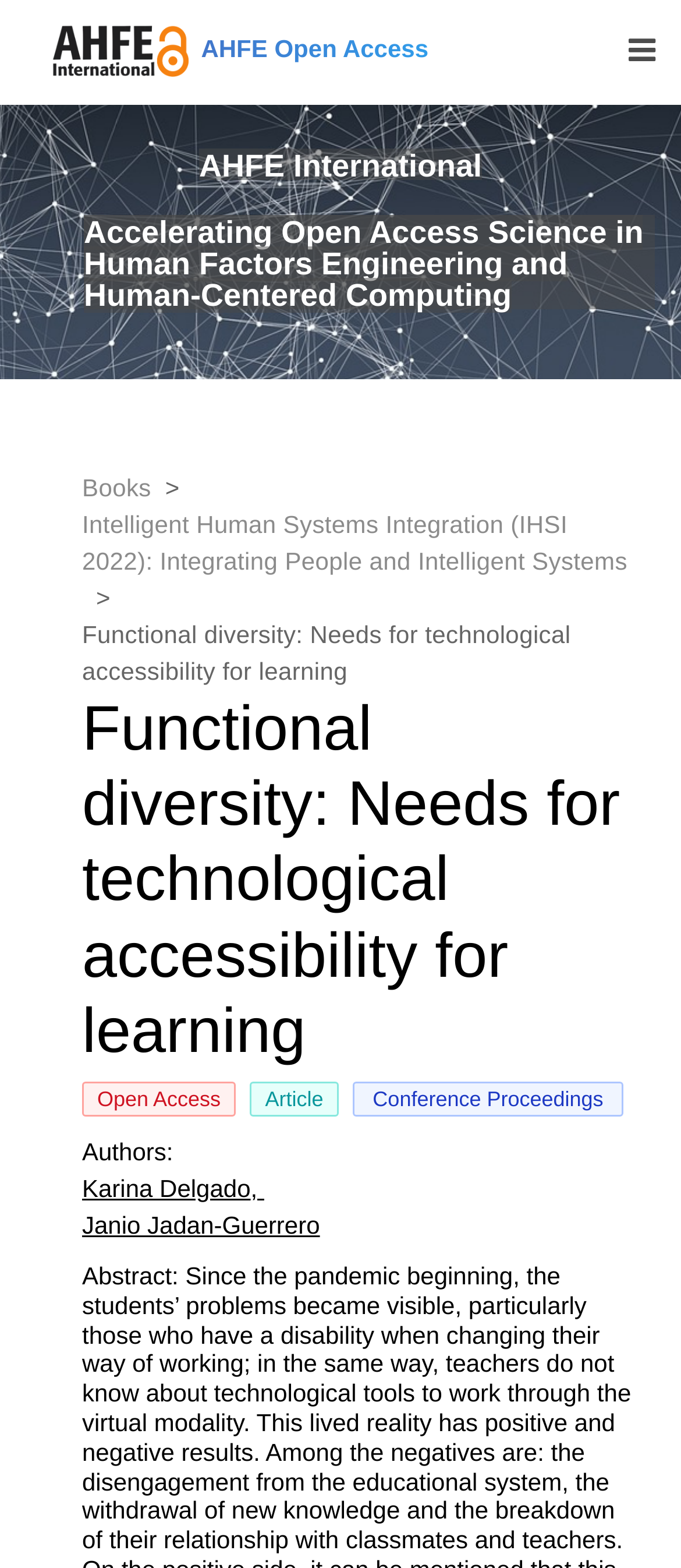Extract the bounding box coordinates of the UI element described by: "Books". The coordinates should include four float numbers ranging from 0 to 1, e.g., [left, top, right, bottom].

[0.121, 0.302, 0.222, 0.32]